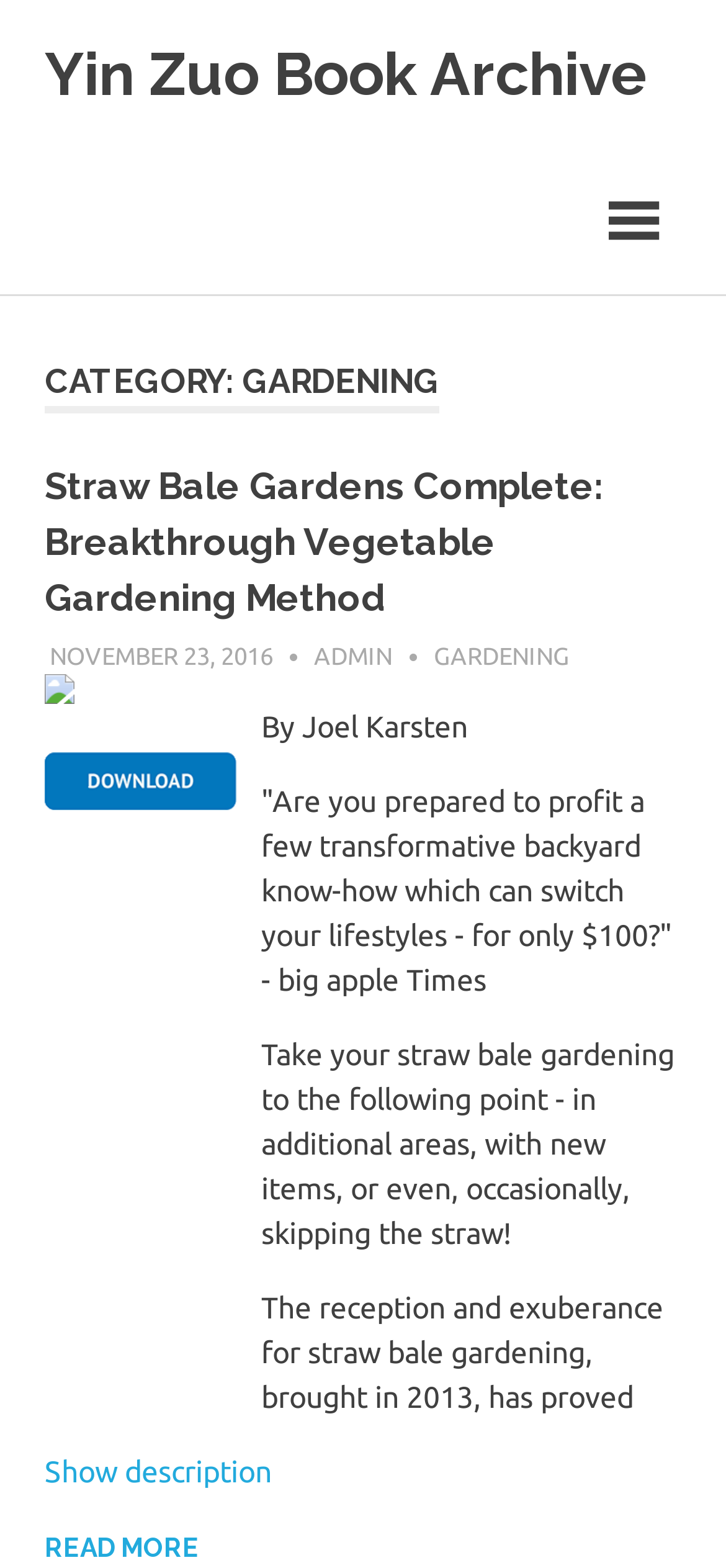Locate the UI element described as follows: "Ethics". Return the bounding box coordinates as four float numbers between 0 and 1 in the order [left, top, right, bottom].

None